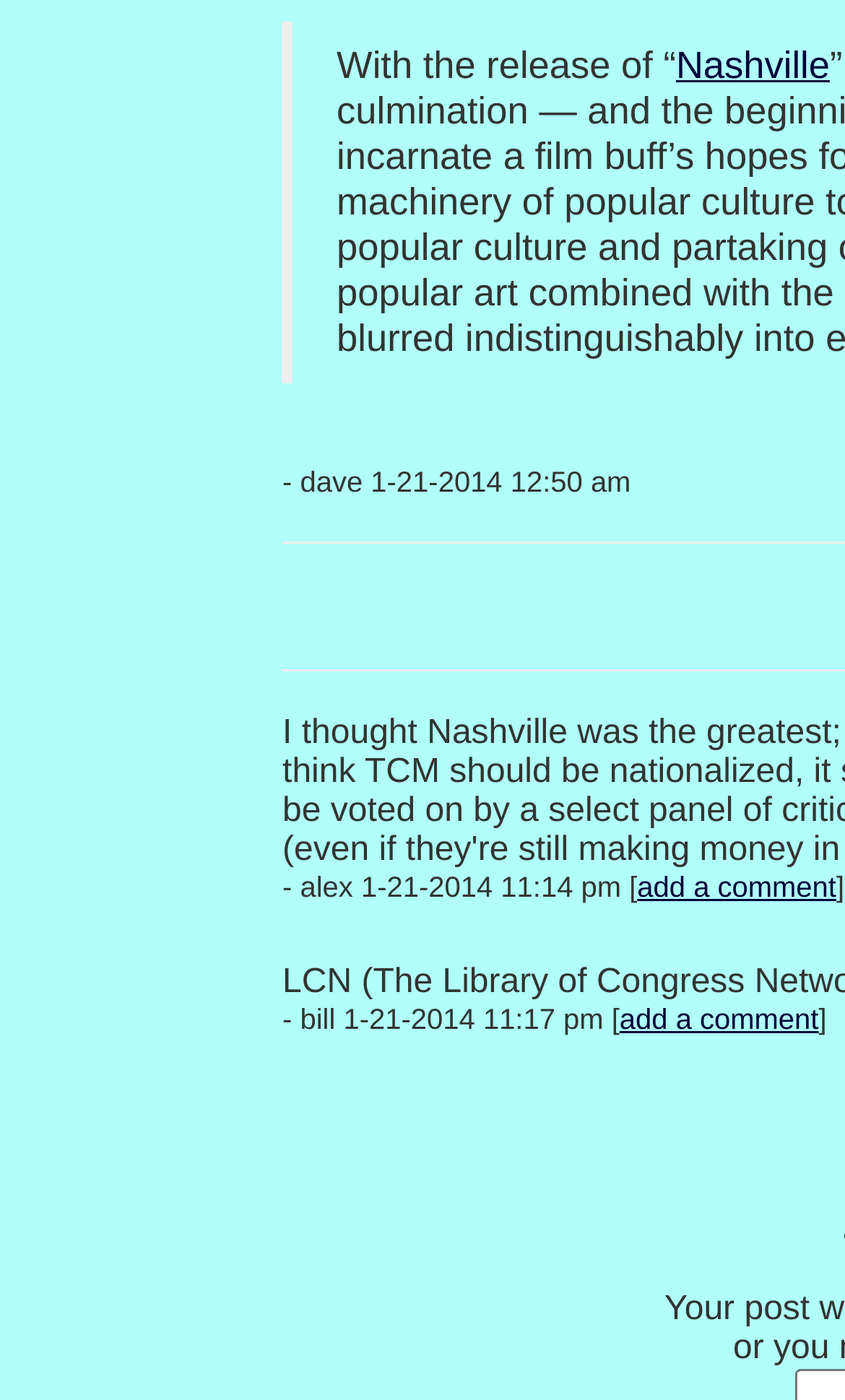Write a detailed summary of the webpage.

The webpage appears to be a comments section, likely related to a film or movie, as indicated by the mention of "Nashville" in the text. At the top of the page, there is a header or title that reads "With the release of “ followed by a link to "Nashville". 

Below this header, there are three comments from different users: "dave" who posted on 1-21-2014 at 12:50 am, "alex" who posted on 1-21-2014 at 11:14 pm, and "bill" who posted on 1-21-2014 at 11:17 pm. Each comment is accompanied by a link to "add a comment" on the right side of the comment text. The comments are stacked vertically, with "dave"'s comment at the top, followed by "alex"'s comment, and then "bill"'s comment at the bottom.